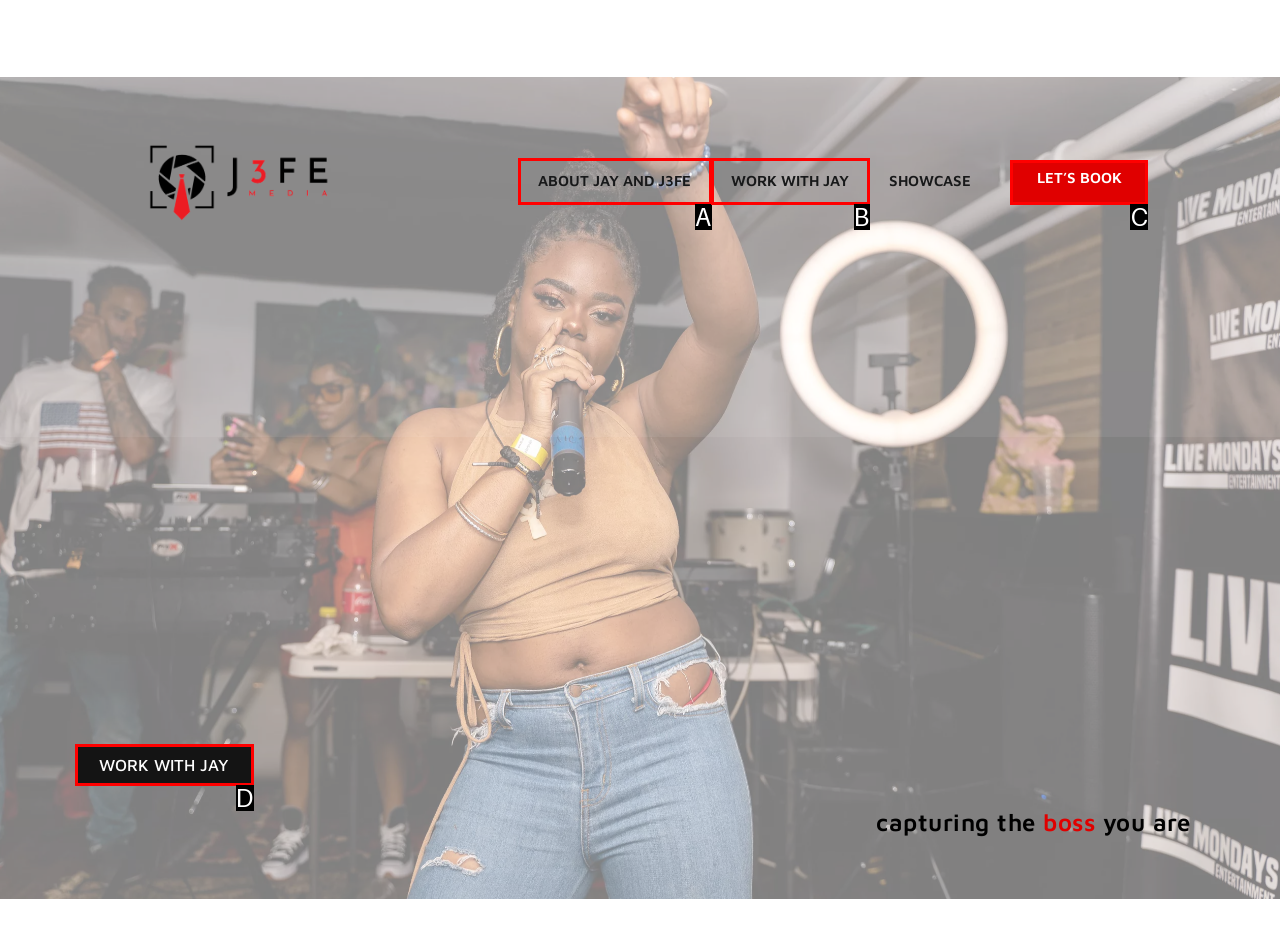Given the description: Work with Jay, choose the HTML element that matches it. Indicate your answer with the letter of the option.

B